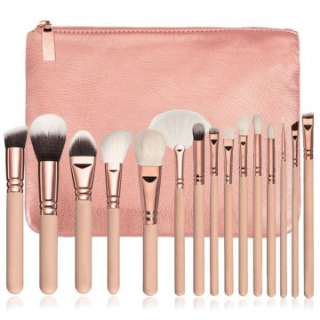What is the purpose of the brush bristles?
Based on the screenshot, give a detailed explanation to answer the question.

The caption explains that the brushes display soft, high-quality bristles, designed for precision application, allowing for flawless makeup finishes.